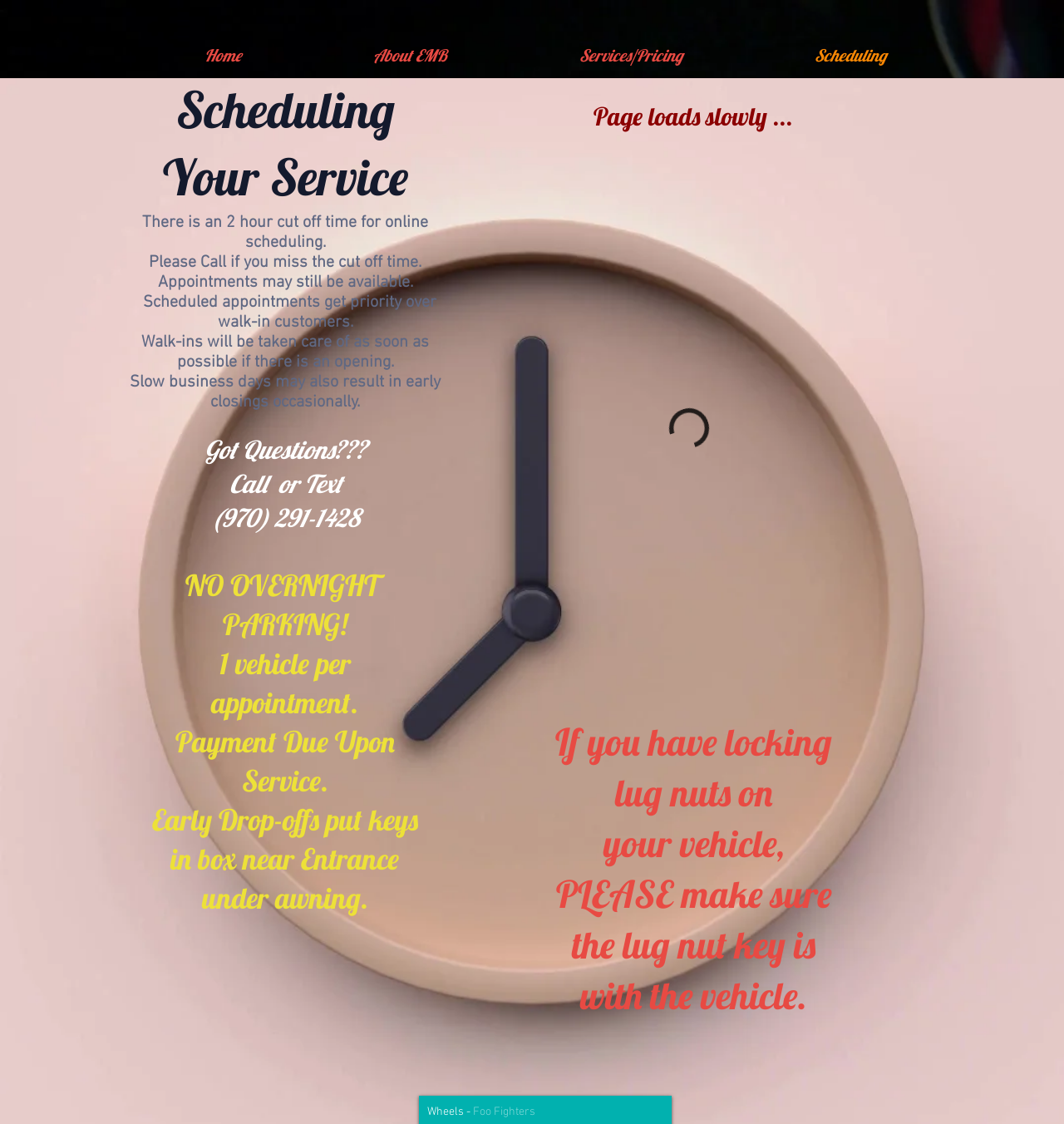What should you do with locking lug nuts on your vehicle?
Provide a fully detailed and comprehensive answer to the question.

I found the answer by reading the heading 'If you have locking lug nuts on your vehicle...' which instructs to bring the lug nut key with the vehicle.